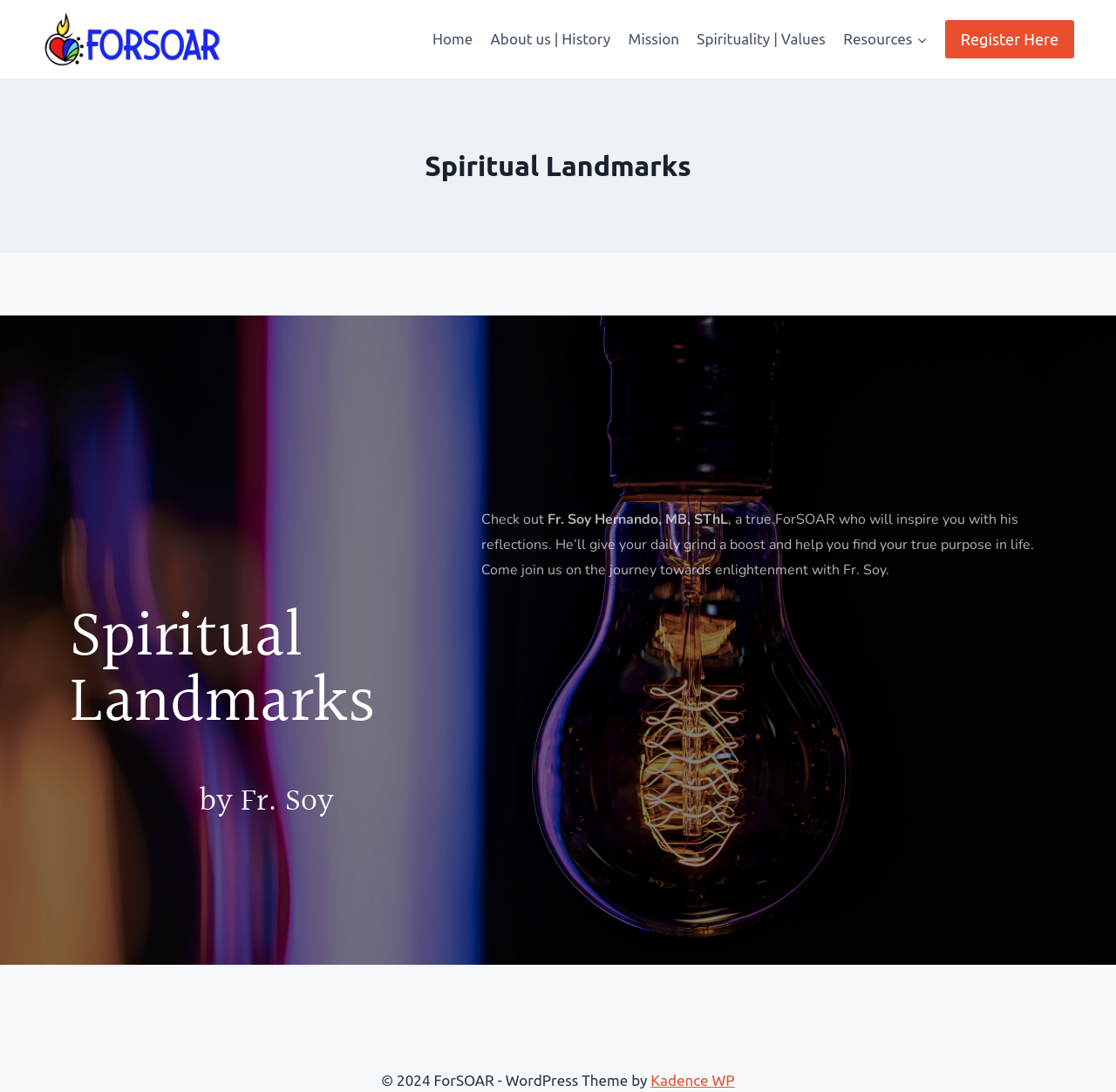Who is the author of Spiritual Landmarks?
Please look at the screenshot and answer in one word or a short phrase.

Fr. Soy